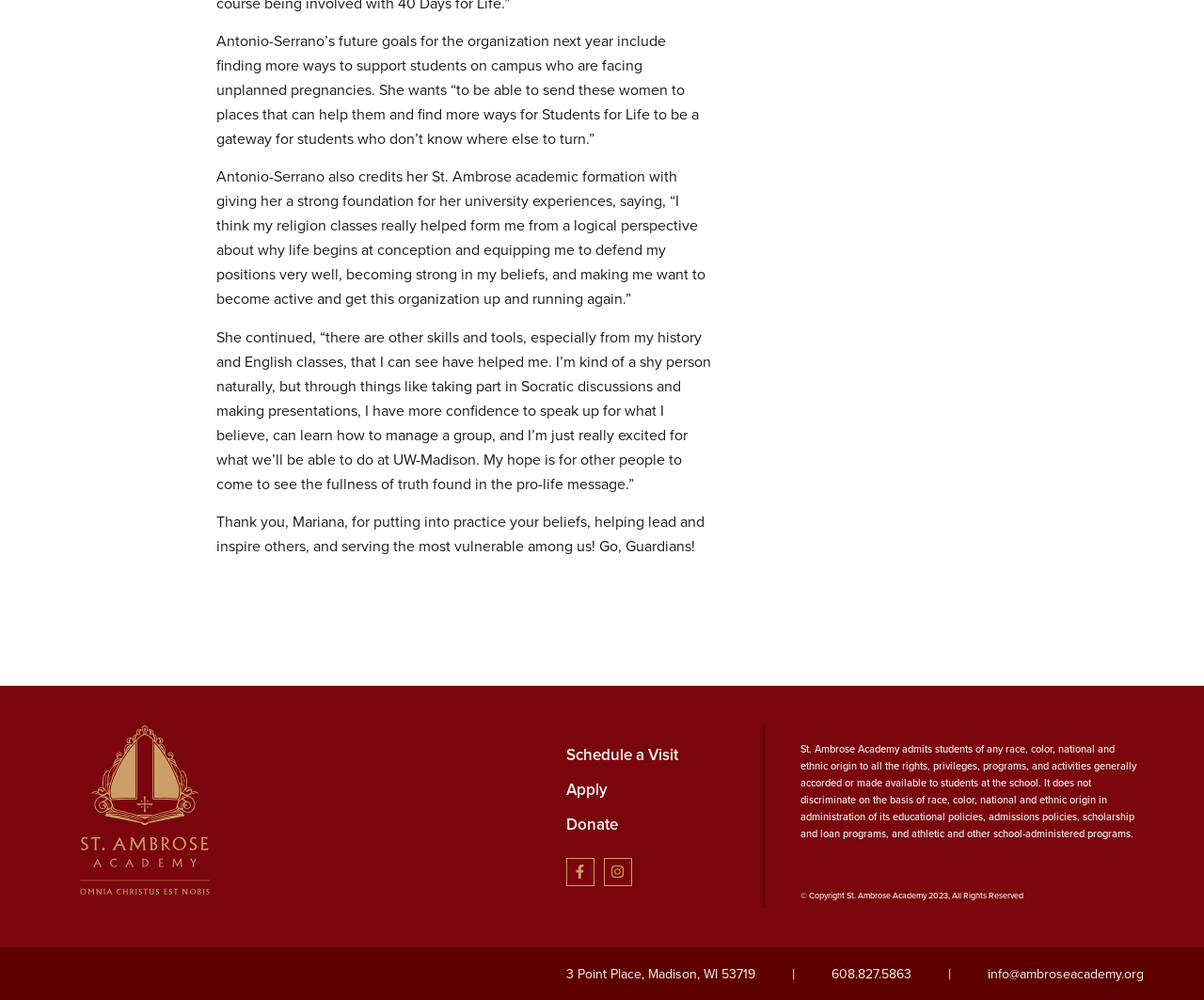Extract the bounding box coordinates for the UI element described by the text: "Blowing Agents Market". The coordinates should be in the form of [left, top, right, bottom] with values between 0 and 1.

None